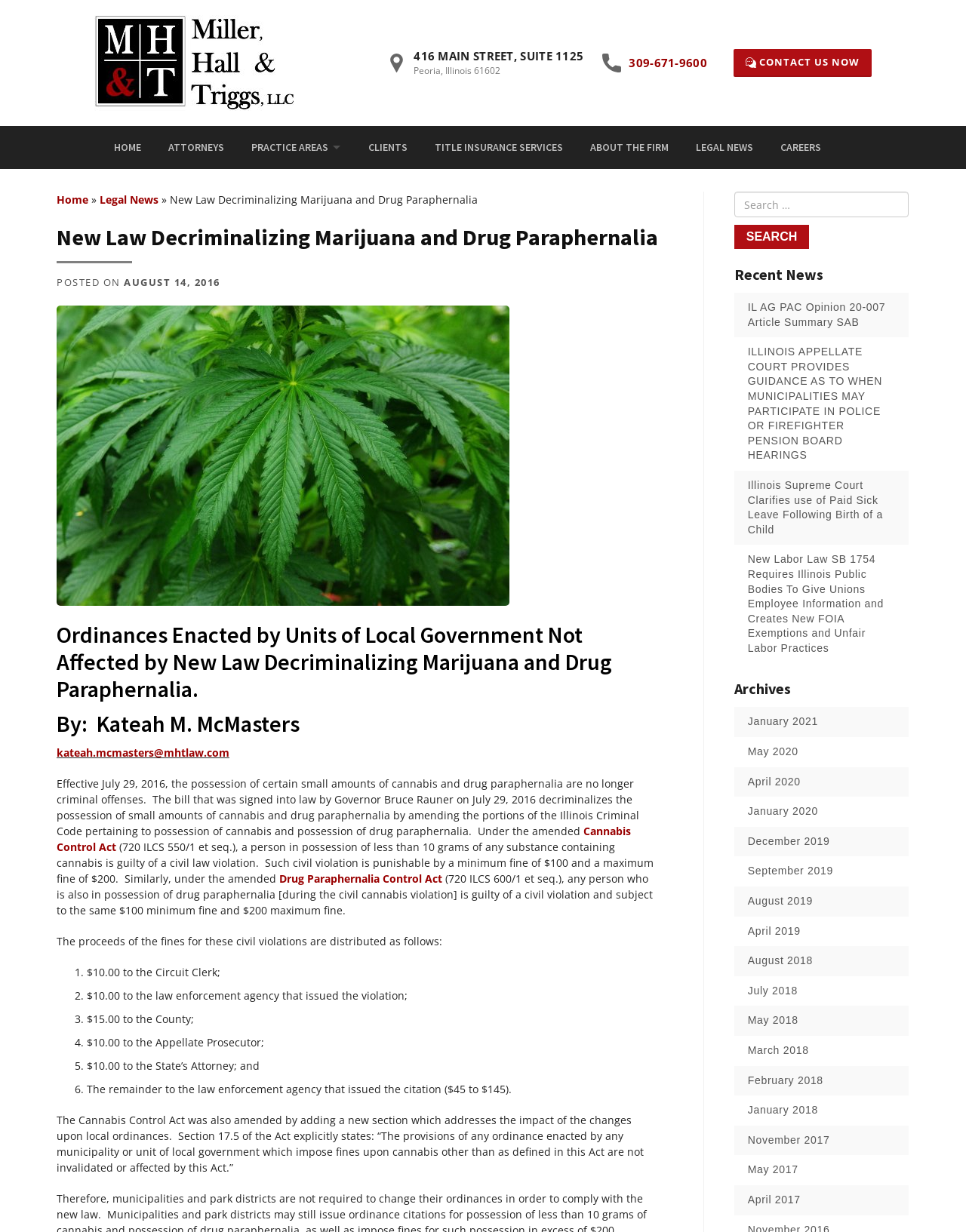Find and specify the bounding box coordinates that correspond to the clickable region for the instruction: "Search for something".

[0.76, 0.156, 0.941, 0.202]